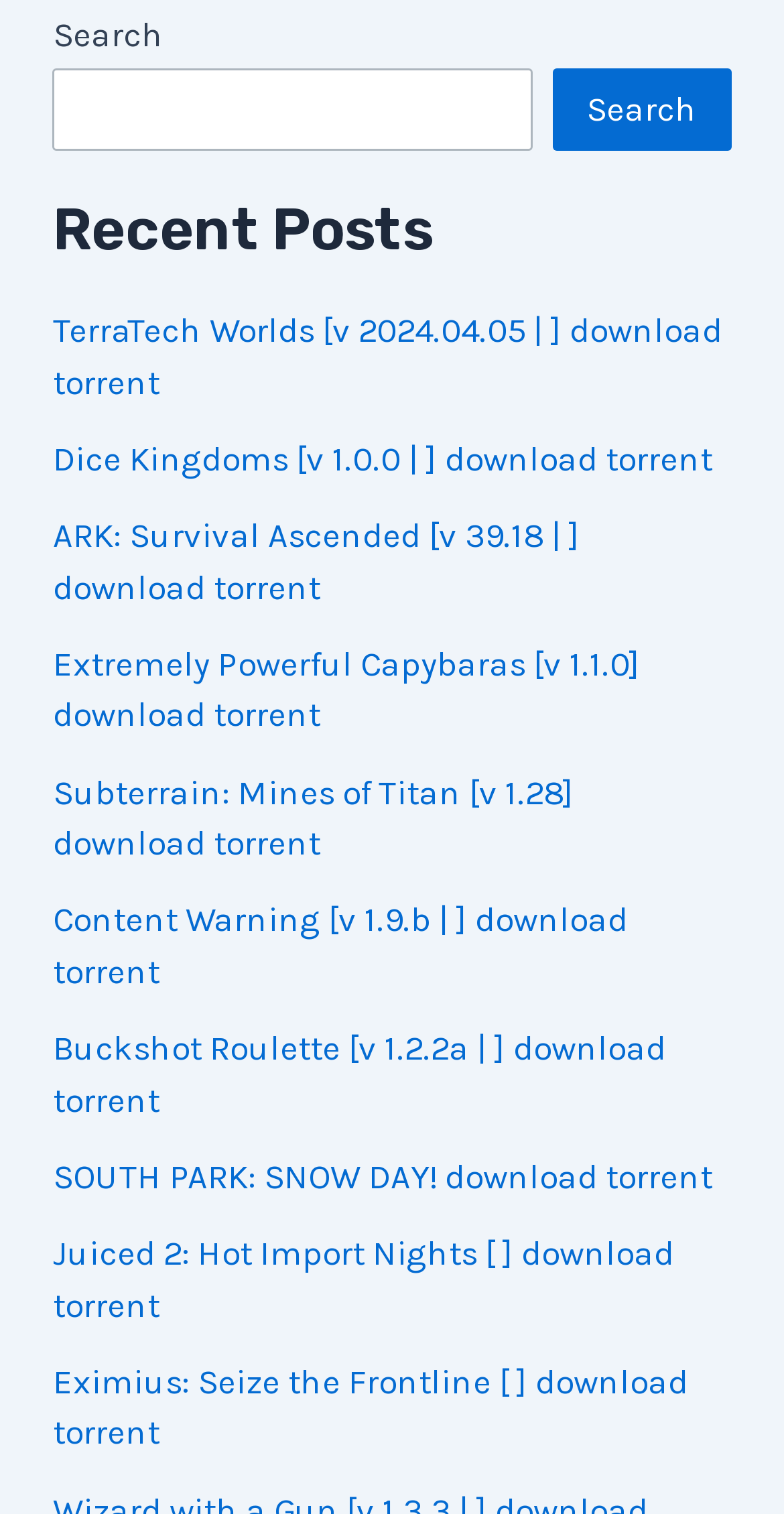Find the bounding box coordinates of the element to click in order to complete this instruction: "Search for something". The bounding box coordinates must be four float numbers between 0 and 1, denoted as [left, top, right, bottom].

[0.067, 0.045, 0.679, 0.099]